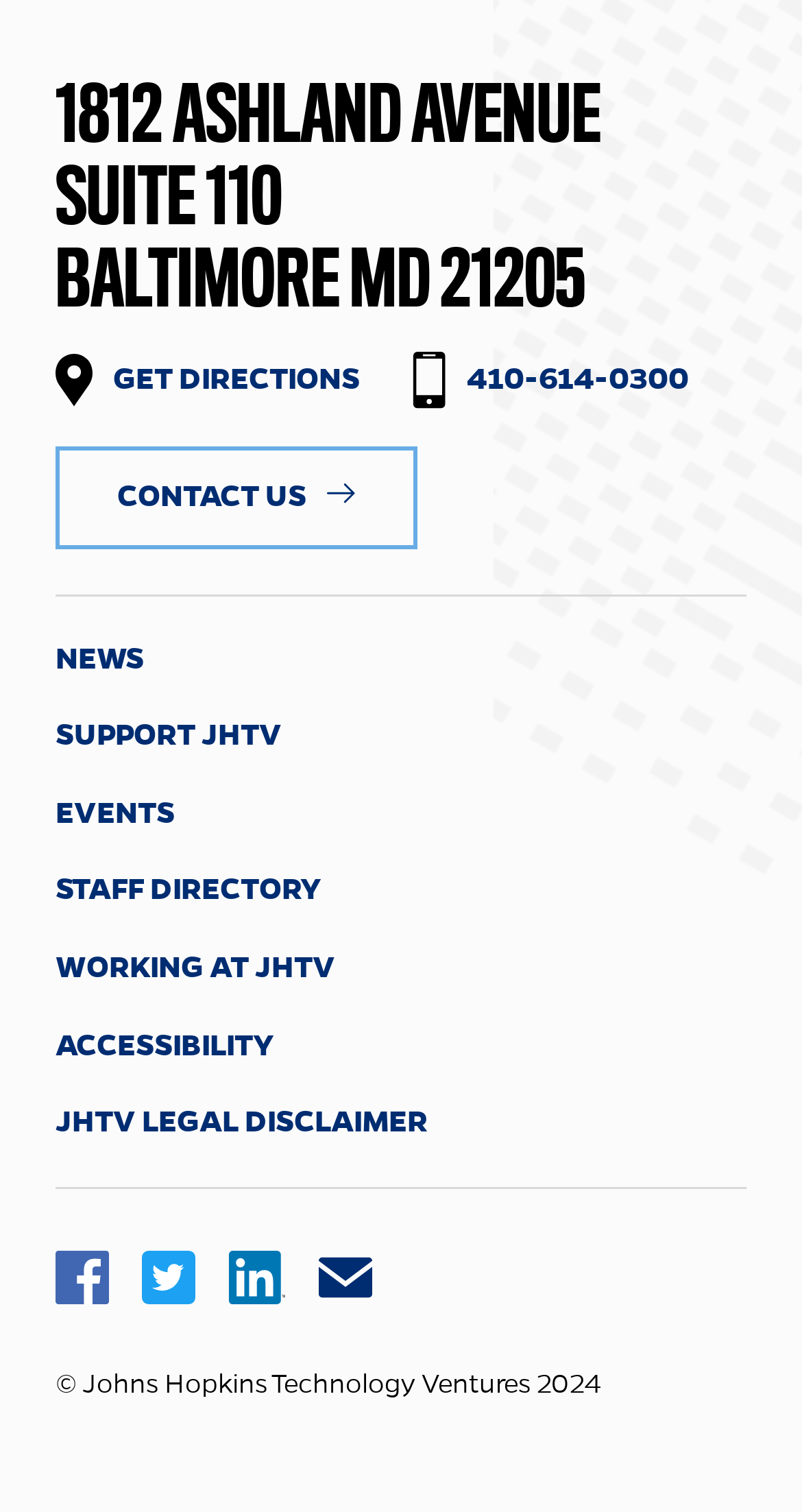Please identify the bounding box coordinates for the region that you need to click to follow this instruction: "get directions".

[0.141, 0.24, 0.449, 0.264]